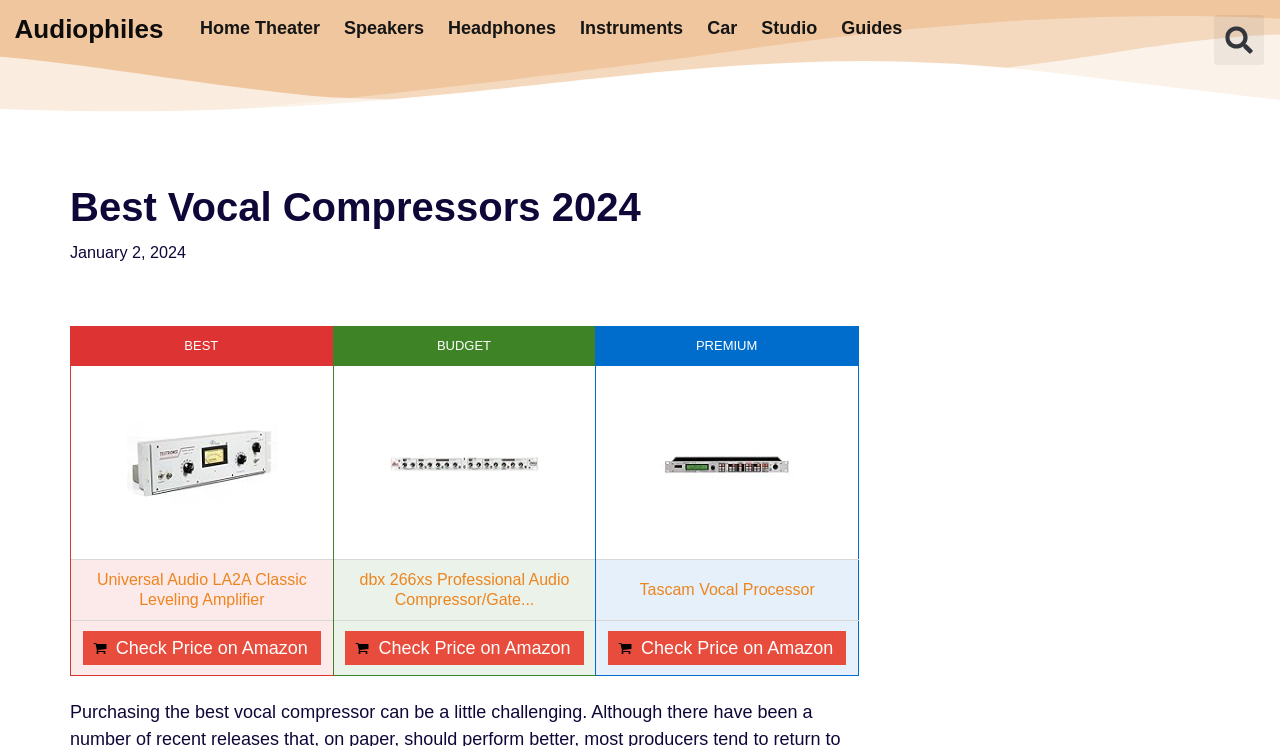Determine the bounding box for the described HTML element: "title="Tascam Vocal Processor"". Ensure the coordinates are four float numbers between 0 and 1 in the format [left, top, right, bottom].

[0.473, 0.521, 0.663, 0.723]